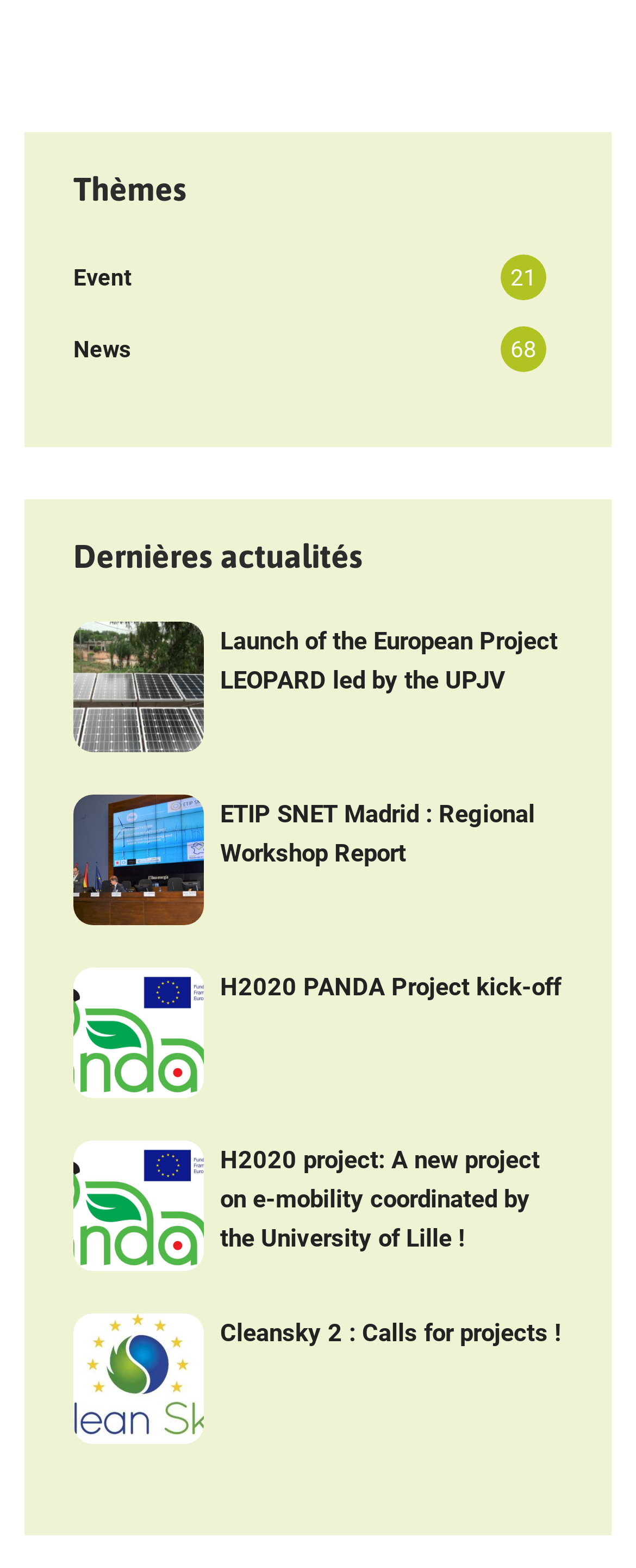Locate the bounding box coordinates of the area to click to fulfill this instruction: "View the 'Launch of the European Project LEOPARD led by the UPJV' article". The bounding box should be presented as four float numbers between 0 and 1, in the order [left, top, right, bottom].

[0.346, 0.397, 0.885, 0.447]